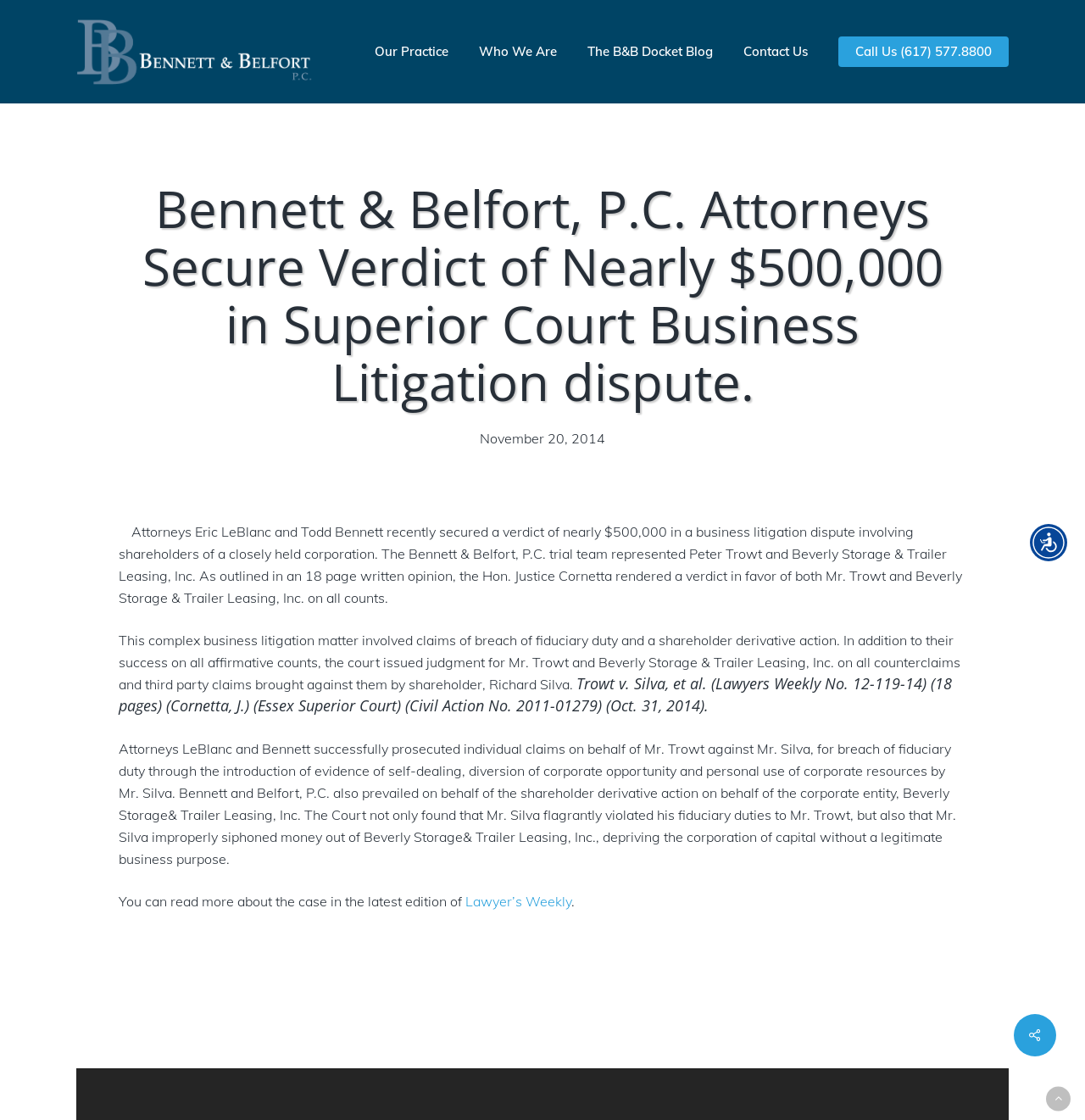Locate the bounding box coordinates of the UI element described by: "aria-label="Accessibility Menu" title="Accessibility Menu"". Provide the coordinates as four float numbers between 0 and 1, formatted as [left, top, right, bottom].

[0.949, 0.468, 0.984, 0.501]